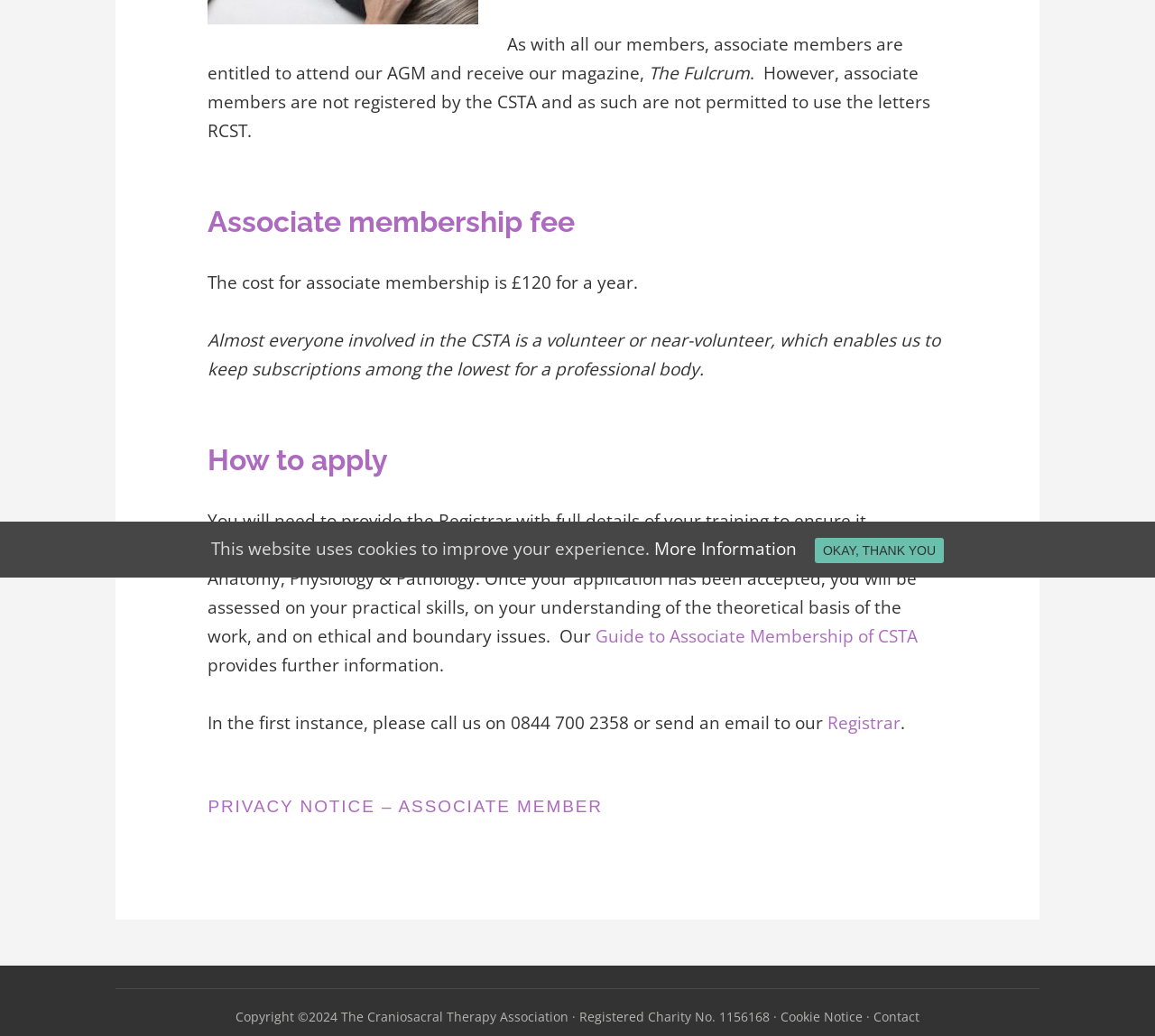Please determine the bounding box coordinates for the UI element described as: "More Information".

[0.566, 0.518, 0.69, 0.543]